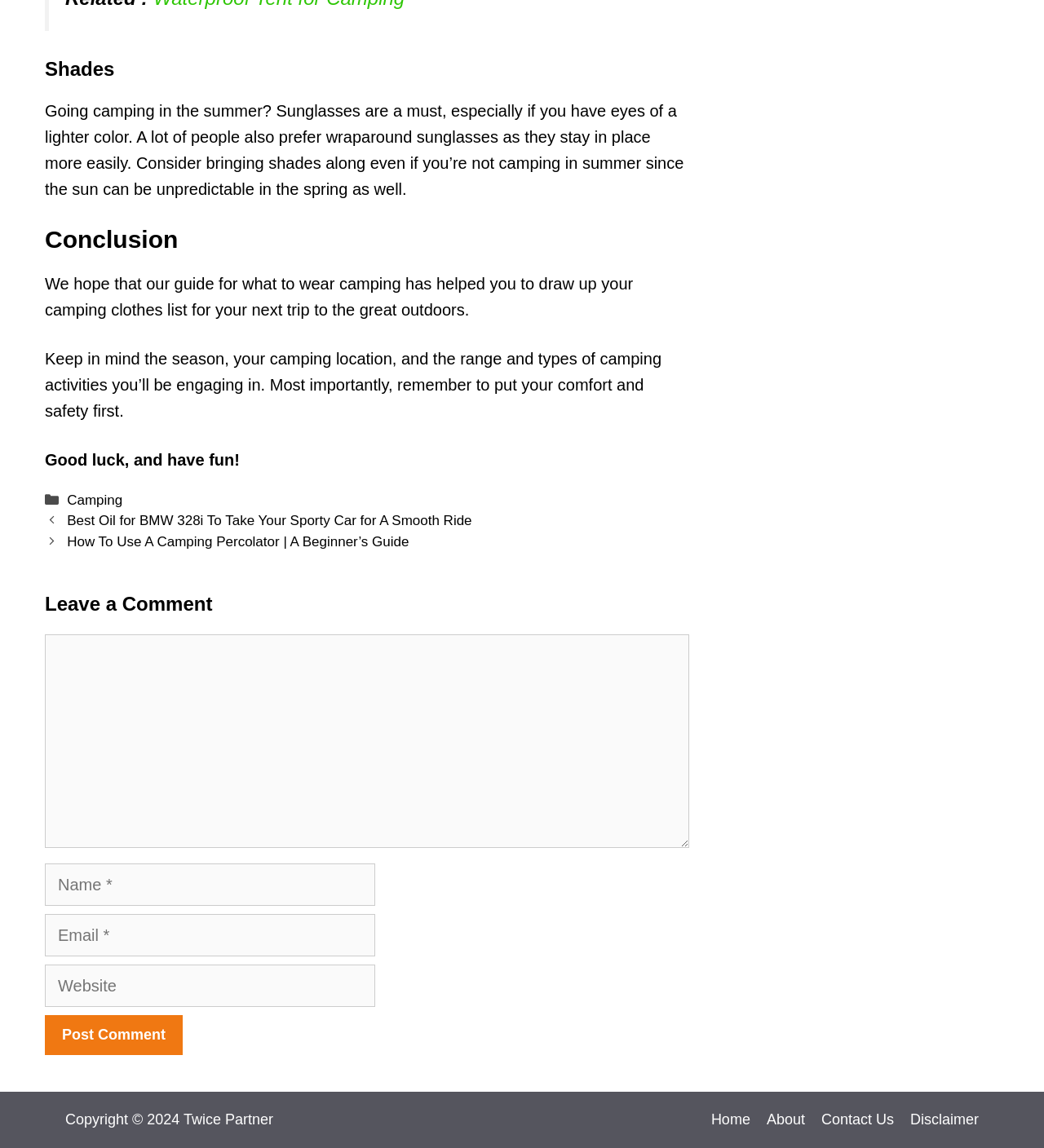What is the main topic of the webpage?
Please give a detailed and elaborate explanation in response to the question.

The webpage appears to be a guide or article about camping, as indicated by the presence of headings such as 'Shades' and 'Conclusion', and text discussing camping activities and clothing.